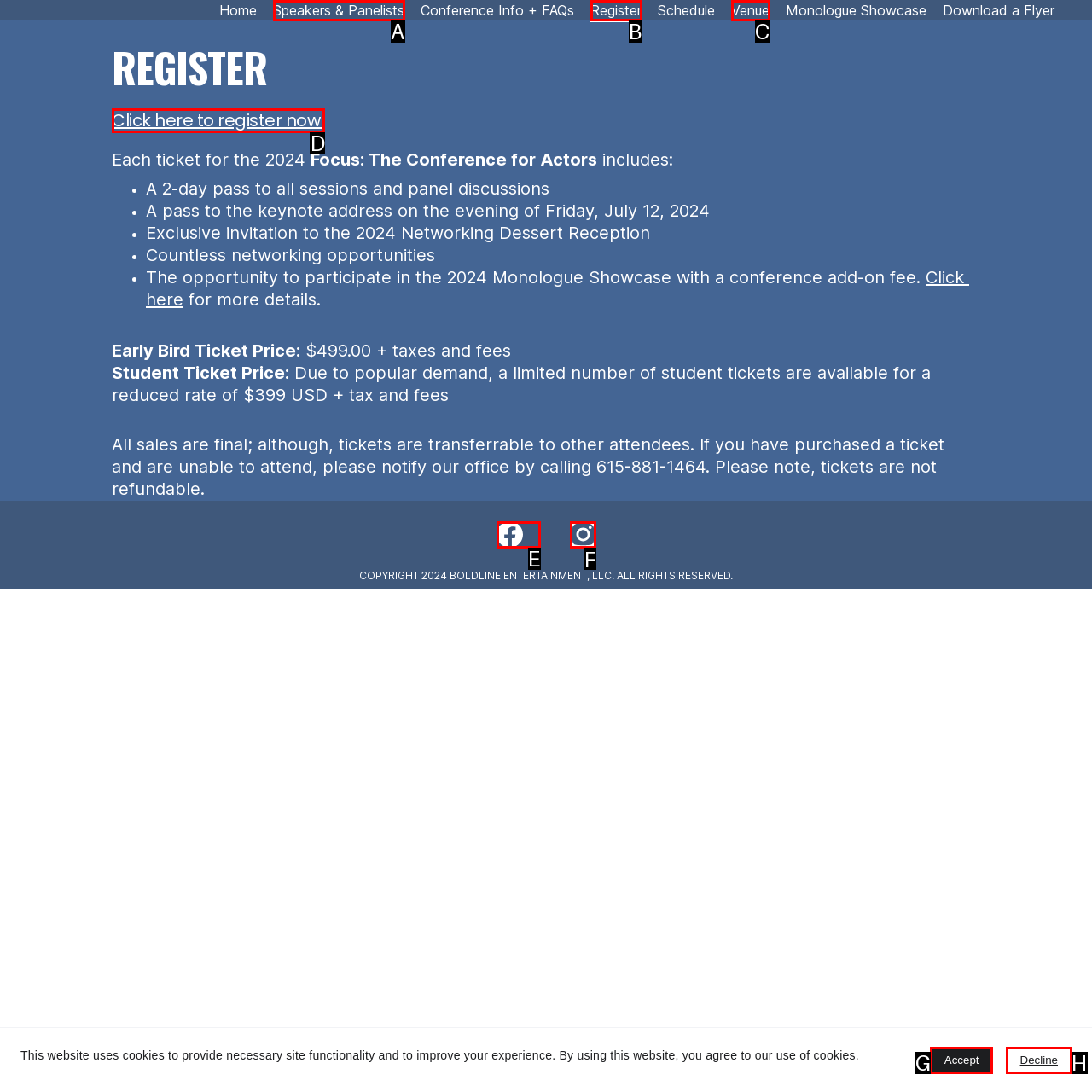Identify which lettered option to click to carry out the task: Go to Instagram page. Provide the letter as your answer.

F